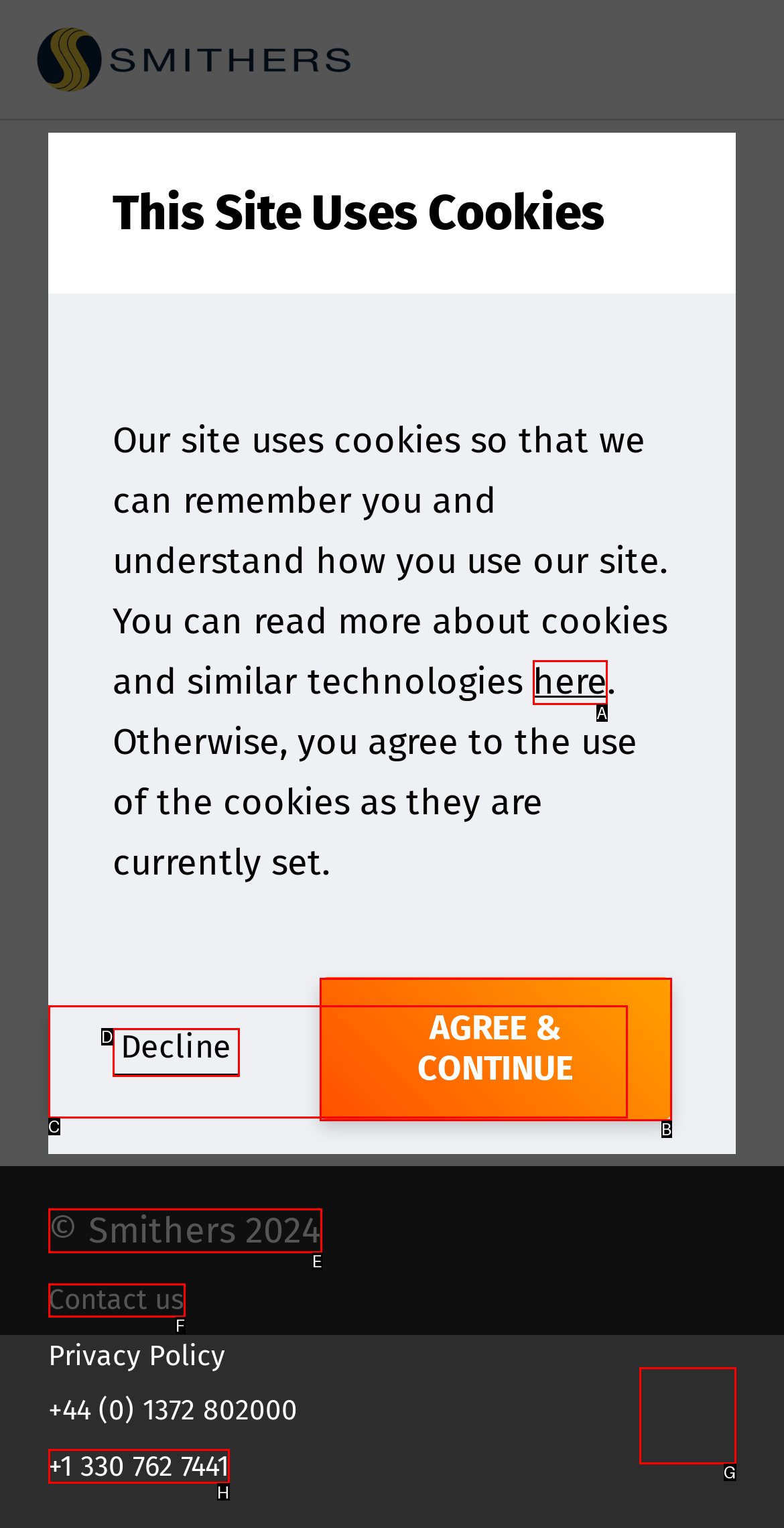Pick the option that should be clicked to perform the following task: contact us
Answer with the letter of the selected option from the available choices.

F